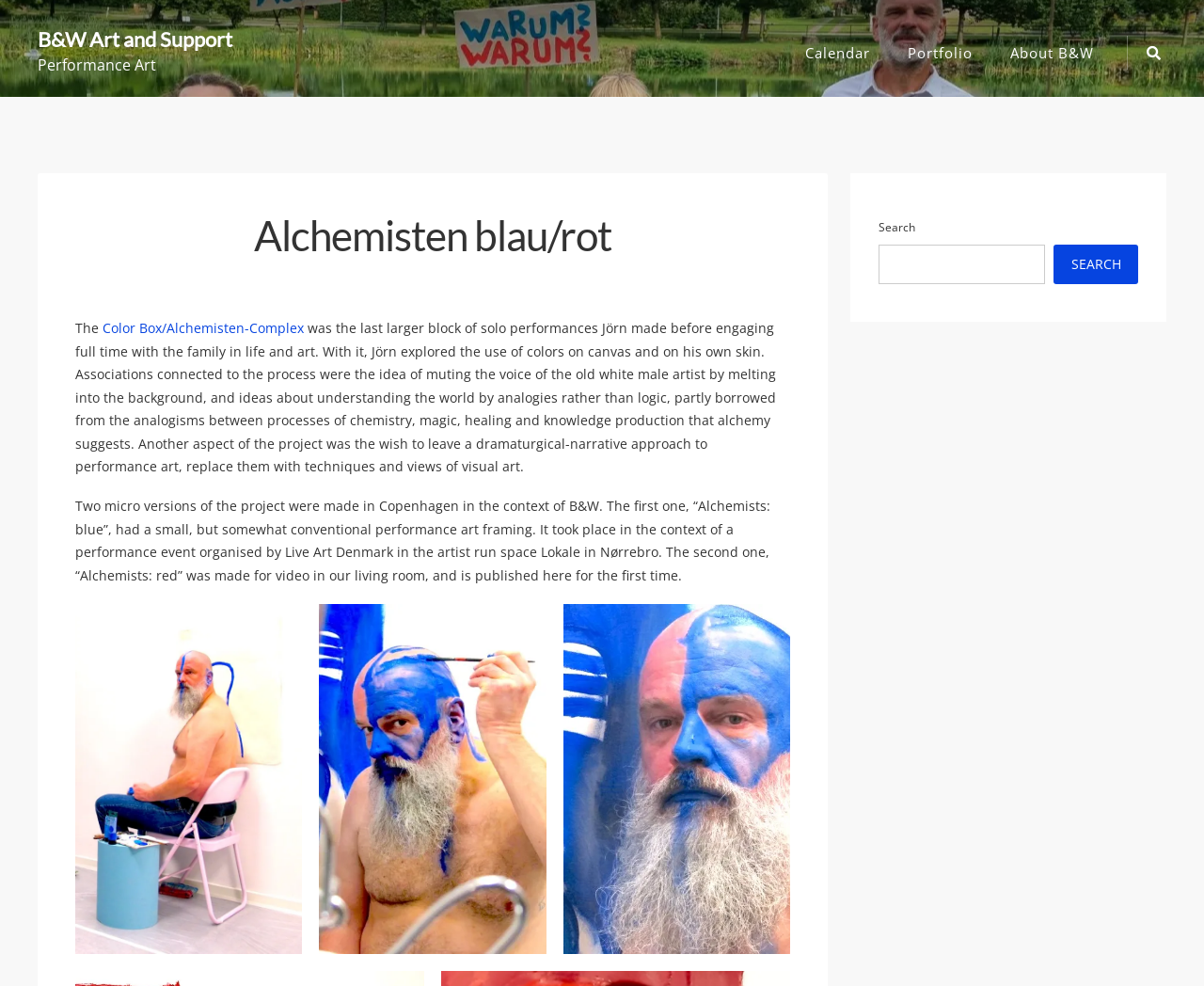Identify the bounding box coordinates of the clickable section necessary to follow the following instruction: "Read about 'Alchemisten blau/rot'". The coordinates should be presented as four float numbers from 0 to 1, i.e., [left, top, right, bottom].

[0.062, 0.195, 0.656, 0.284]